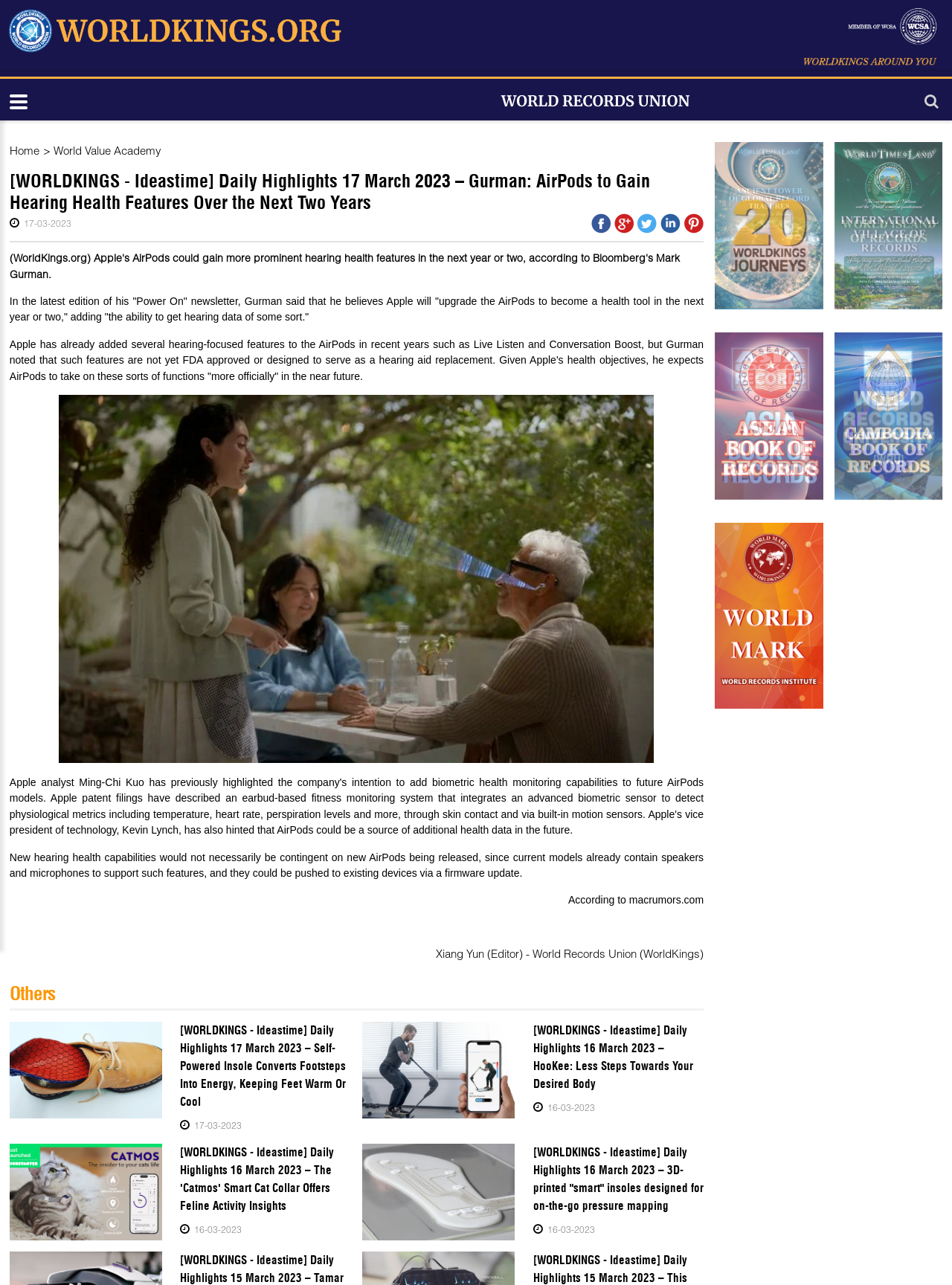Give a complete and precise description of the webpage's appearance.

This webpage is about Worldkings - World Records Union, featuring daily highlights and news articles. At the top, there is a navigation menu with links to "Home" and "World Value Academy". Below the menu, the main title "[WORLDKINGS - Ideastime] Daily Highlights 17 March 2023 – Gurman: AirPods to Gain Hearing Health Features Over the Next Two Years" is prominently displayed.

The main content area is divided into sections. The first section discusses Apple's plan to add hearing health features to AirPods, citing a newsletter by Gurman. The article explains that Apple has already added some hearing-focused features to AirPods, but they are not yet FDA approved or designed to replace hearing aids. The text is accompanied by a series of links to related news articles.

Below this section, there is a heading "Others" followed by a list of news articles with images, each with a date stamp. The articles are about various topics, including self-powered insoles, a smart cat collar, and 3D-printed "smart" insoles. Each article has a link to read more.

On the right side of the page, there are several links to other records and books, including ASEAN Book of Records, Cambodia Book of Records, and Worldmark. These links are accompanied by images of the respective book covers.

At the very top of the page, there is a small button and several links to social media or other external websites.